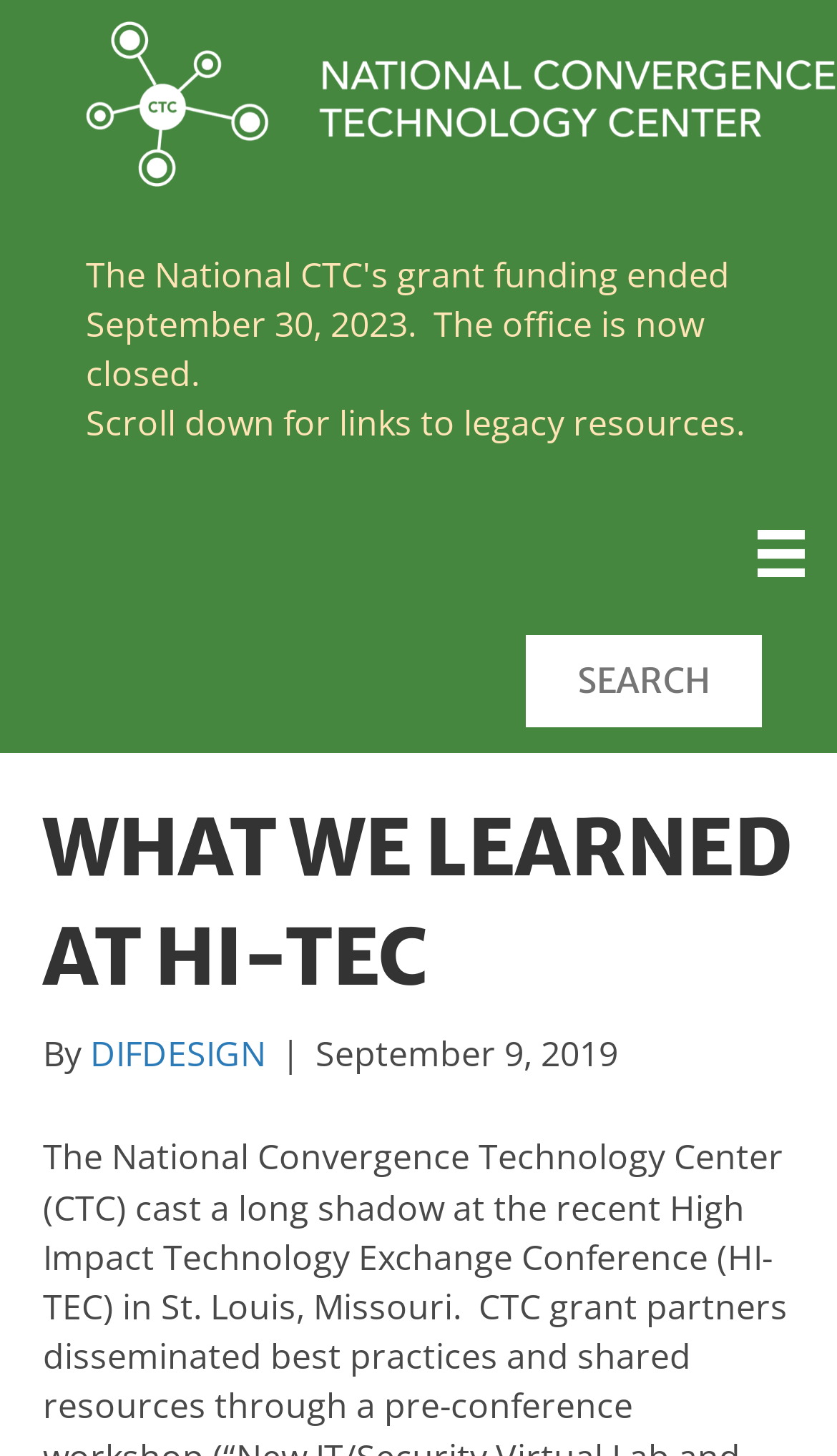Provide the bounding box coordinates of the HTML element described by the text: "parent_node: Educators aria-label="Menu"". The coordinates should be in the format [left, top, right, bottom] with values between 0 and 1.

[0.891, 0.364, 0.974, 0.418]